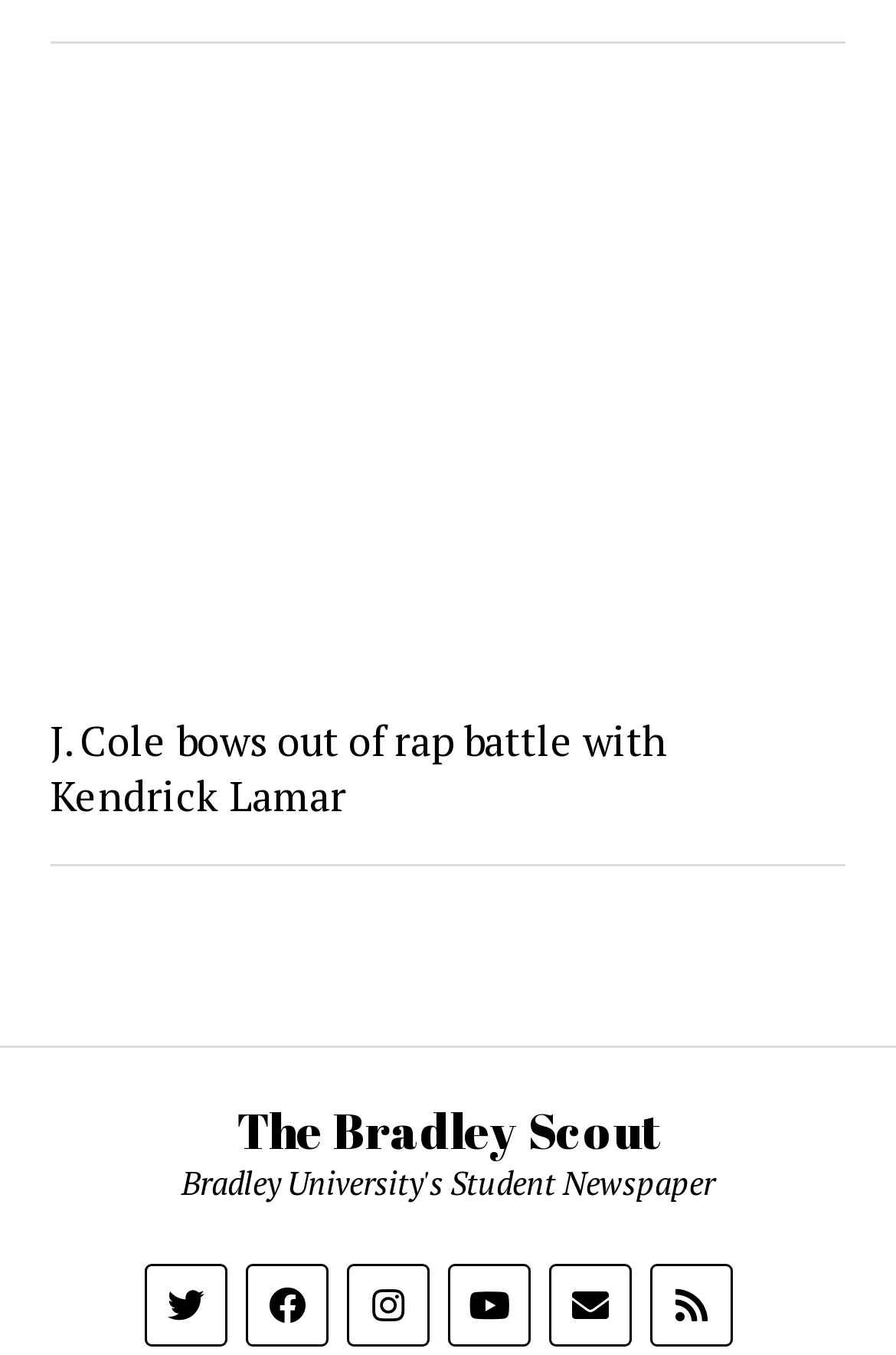Locate the bounding box coordinates of the element to click to perform the following action: 'Watch on YouTube'. The coordinates should be given as four float values between 0 and 1, in the form of [left, top, right, bottom].

[0.523, 0.95, 0.569, 0.977]